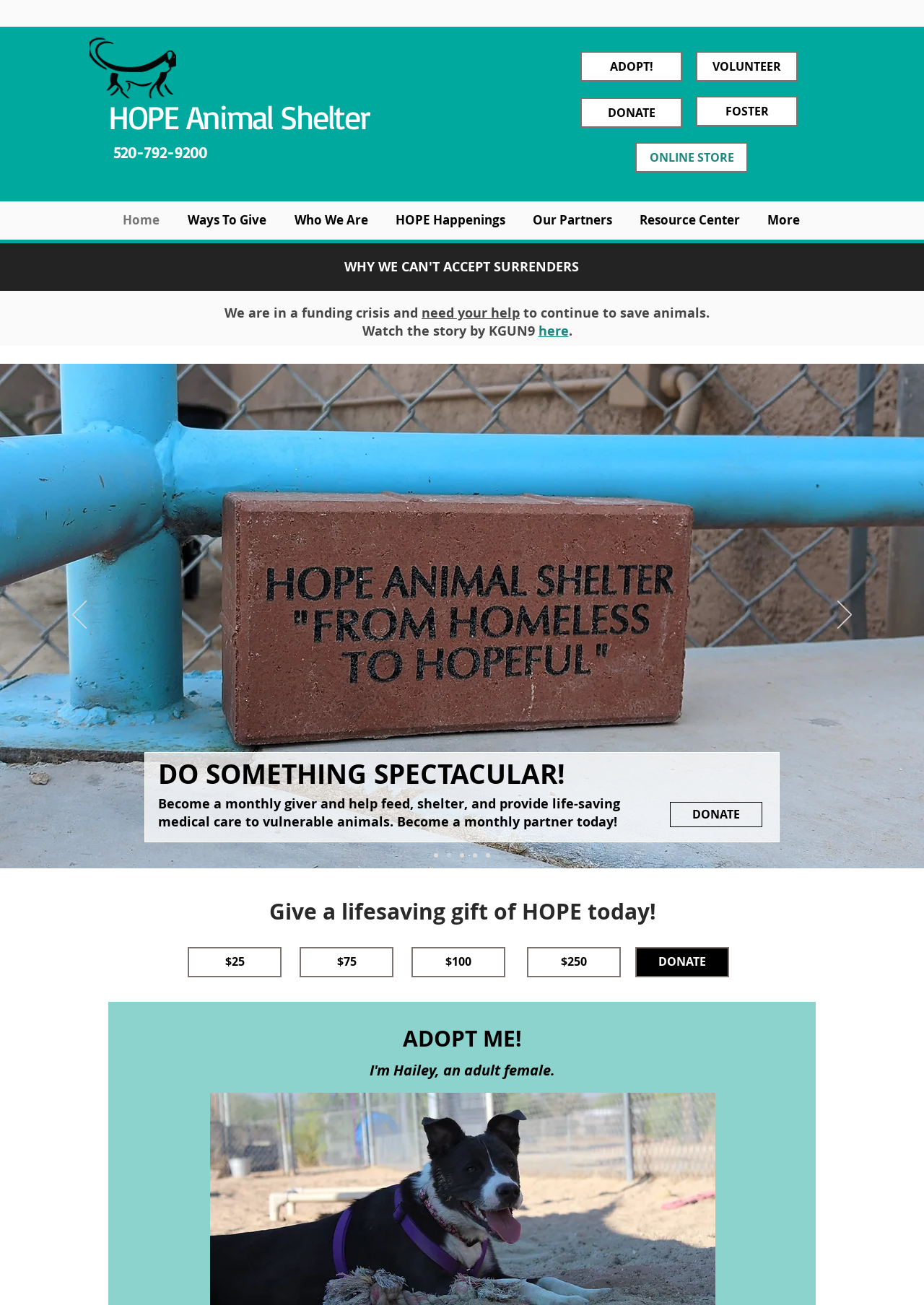Determine the bounding box coordinates for the HTML element described here: "Ways To Give".

[0.188, 0.16, 0.303, 0.177]